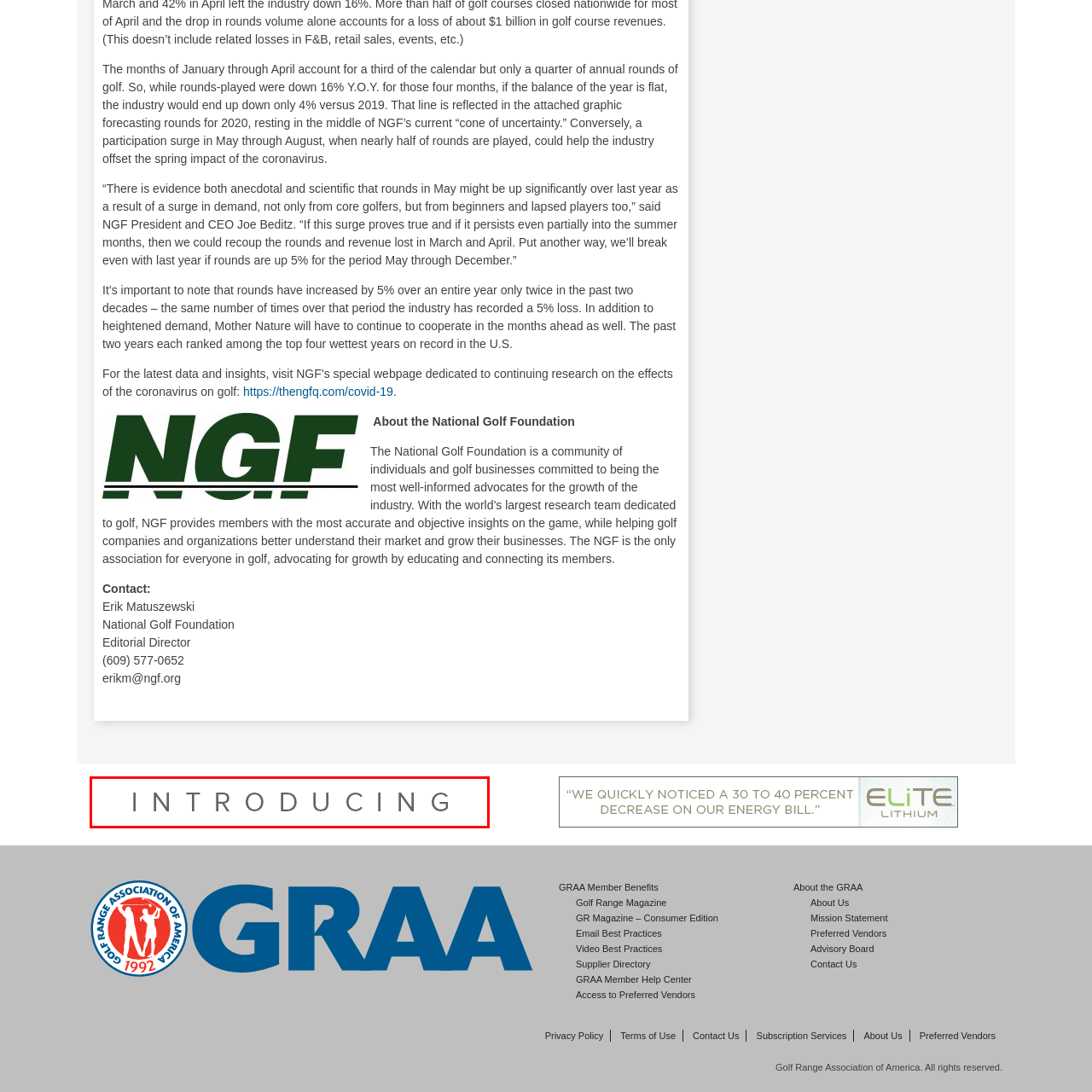Create an extensive caption describing the content of the image outlined in red.

The image features the word "INTRODUCING" presented in a modern, sans-serif font that emphasizes clarity and professionalism. The text is styled in a muted gray color, contributing to a sleek and contemporary look. This visual element likely serves as a prelude or announcement for new information, services, or initiatives related to the golf industry. The overall design is clean and straightforward, suggesting a focus on a fresh perspective or innovative offerings aimed at engaging the audience in the context of golf or related activities.